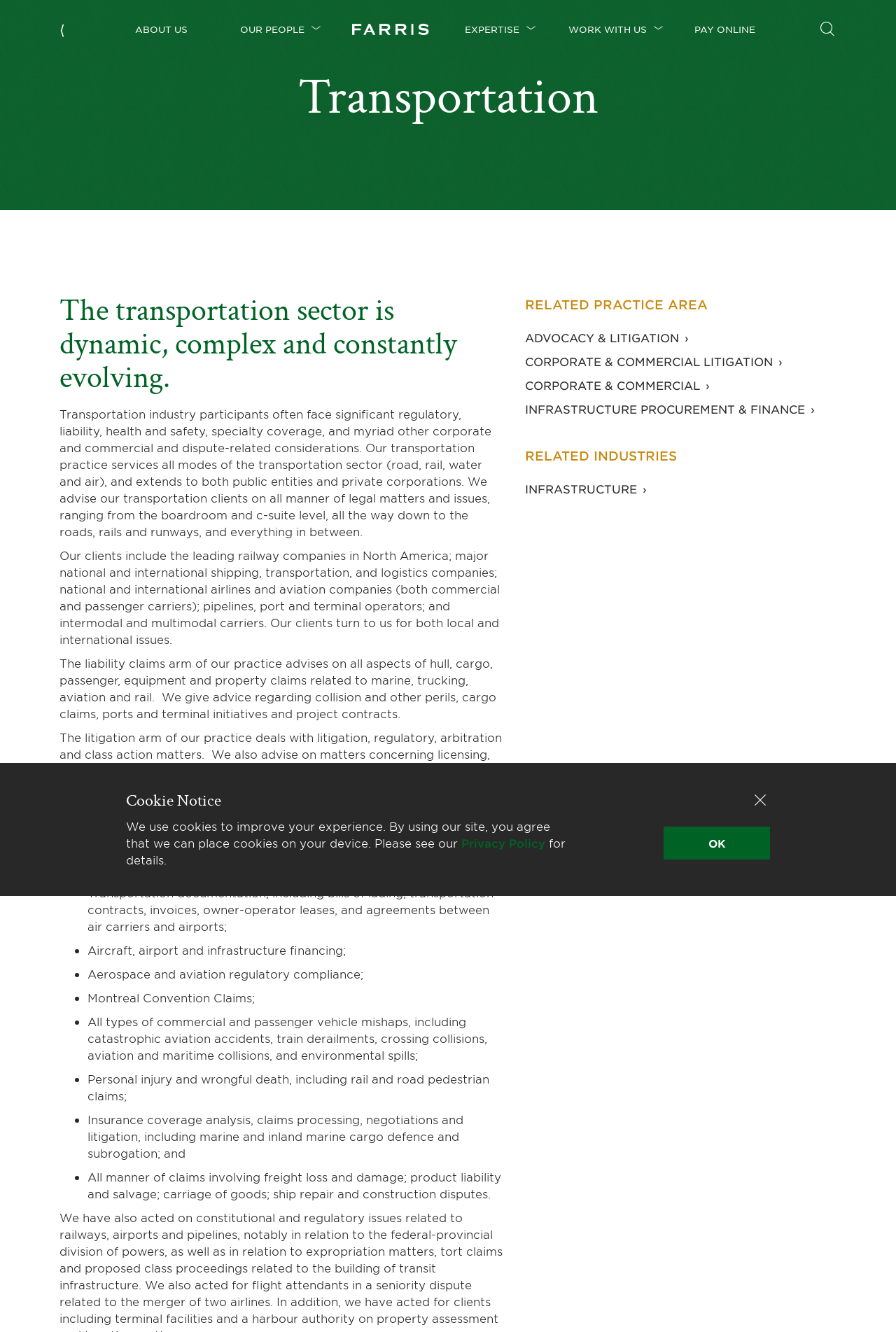Determine the bounding box coordinates for the area that needs to be clicked to fulfill this task: "Enter your email address". The coordinates must be given as four float numbers between 0 and 1, i.e., [left, top, right, bottom].

None